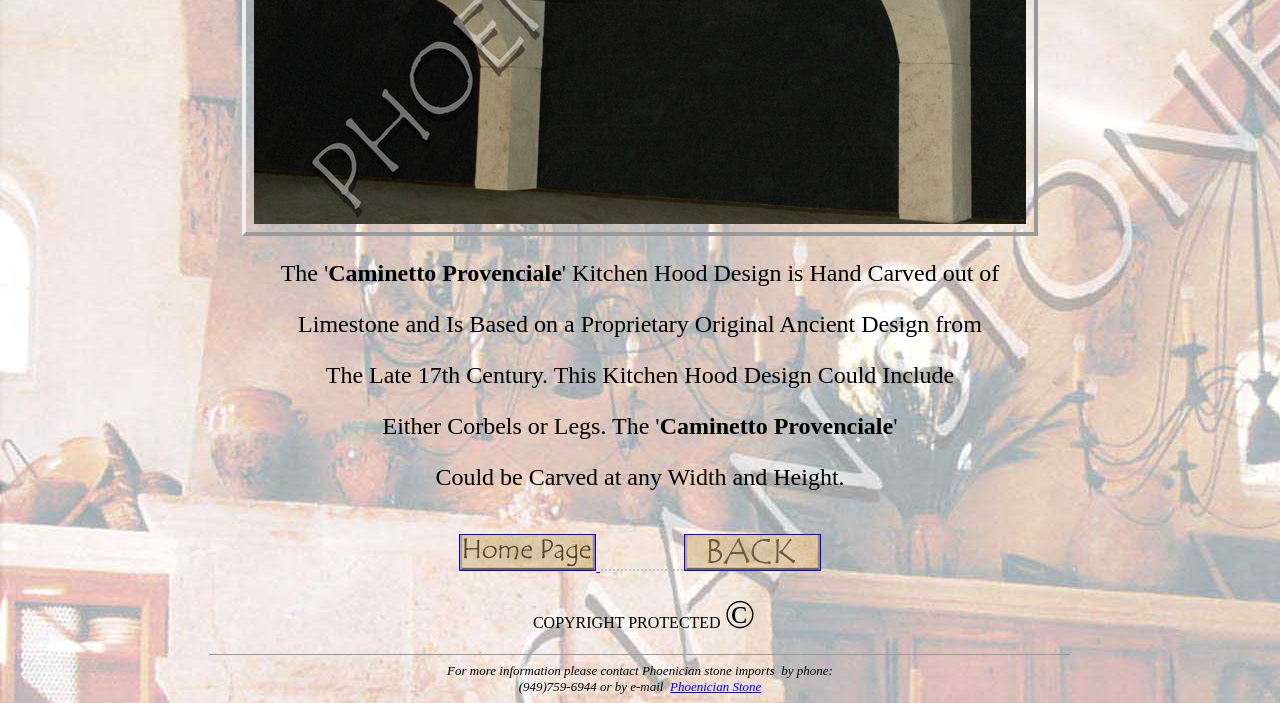Identify the bounding box for the UI element specified in this description: "parent_node: .....................". The coordinates must be four float numbers between 0 and 1, formatted as [left, top, right, bottom].

[0.534, 0.792, 0.641, 0.817]